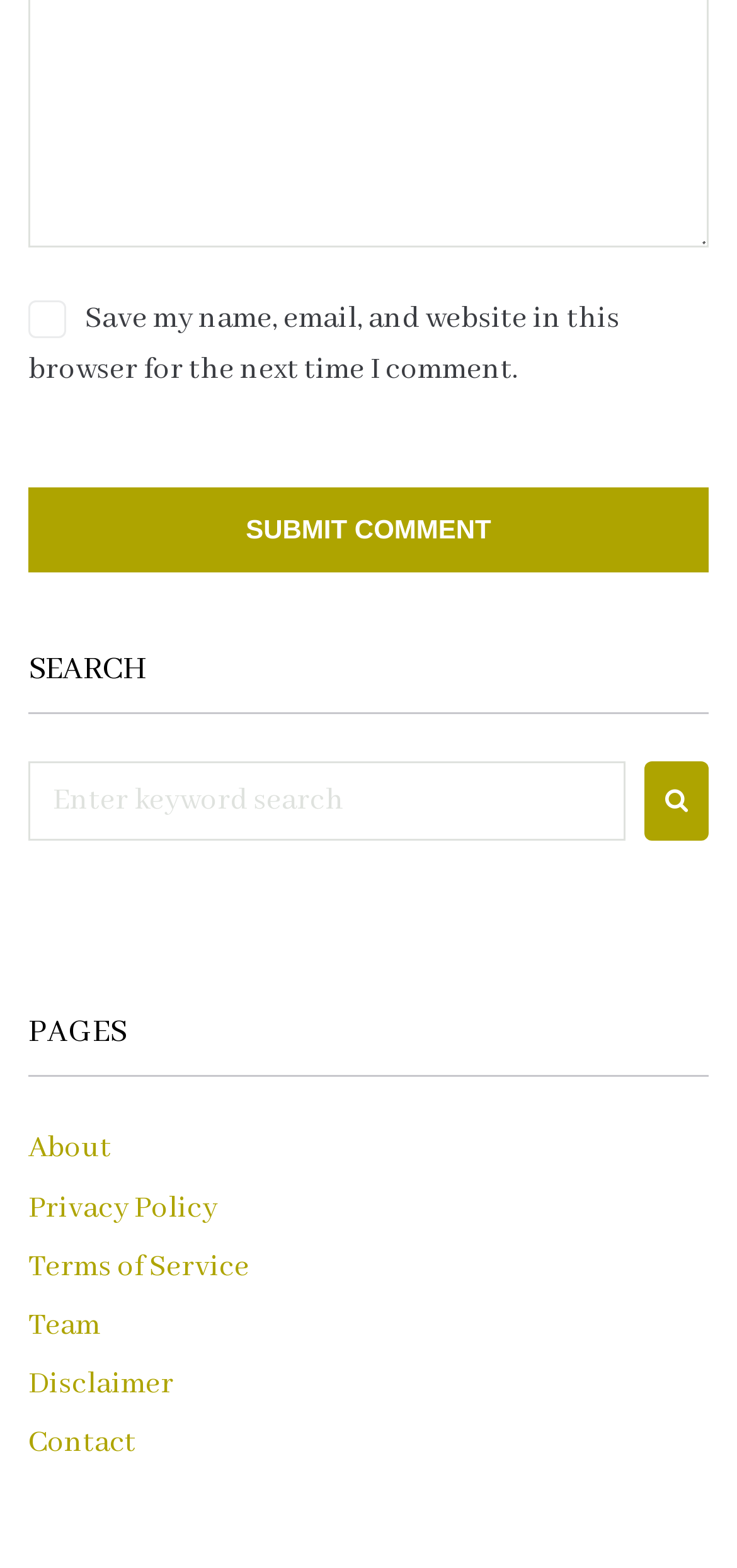Extract the bounding box coordinates of the UI element described: "parent_node: Search for:". Provide the coordinates in the format [left, top, right, bottom] with values ranging from 0 to 1.

[0.874, 0.486, 0.962, 0.536]